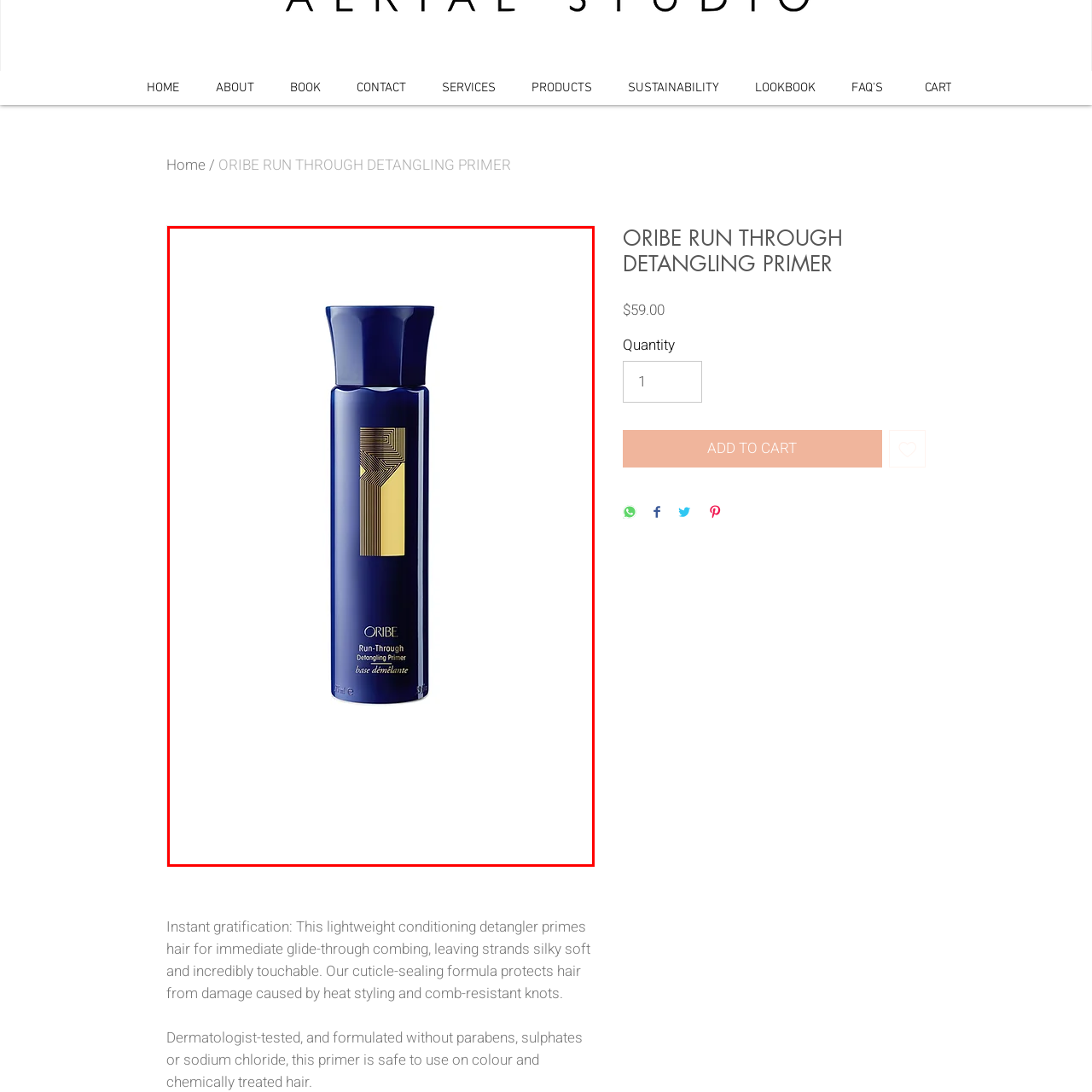Pay attention to the image encased in the red boundary and reply to the question using a single word or phrase:
What is the purpose of the Oribe Run-Through Detangling Primer?

Easy hair detangling